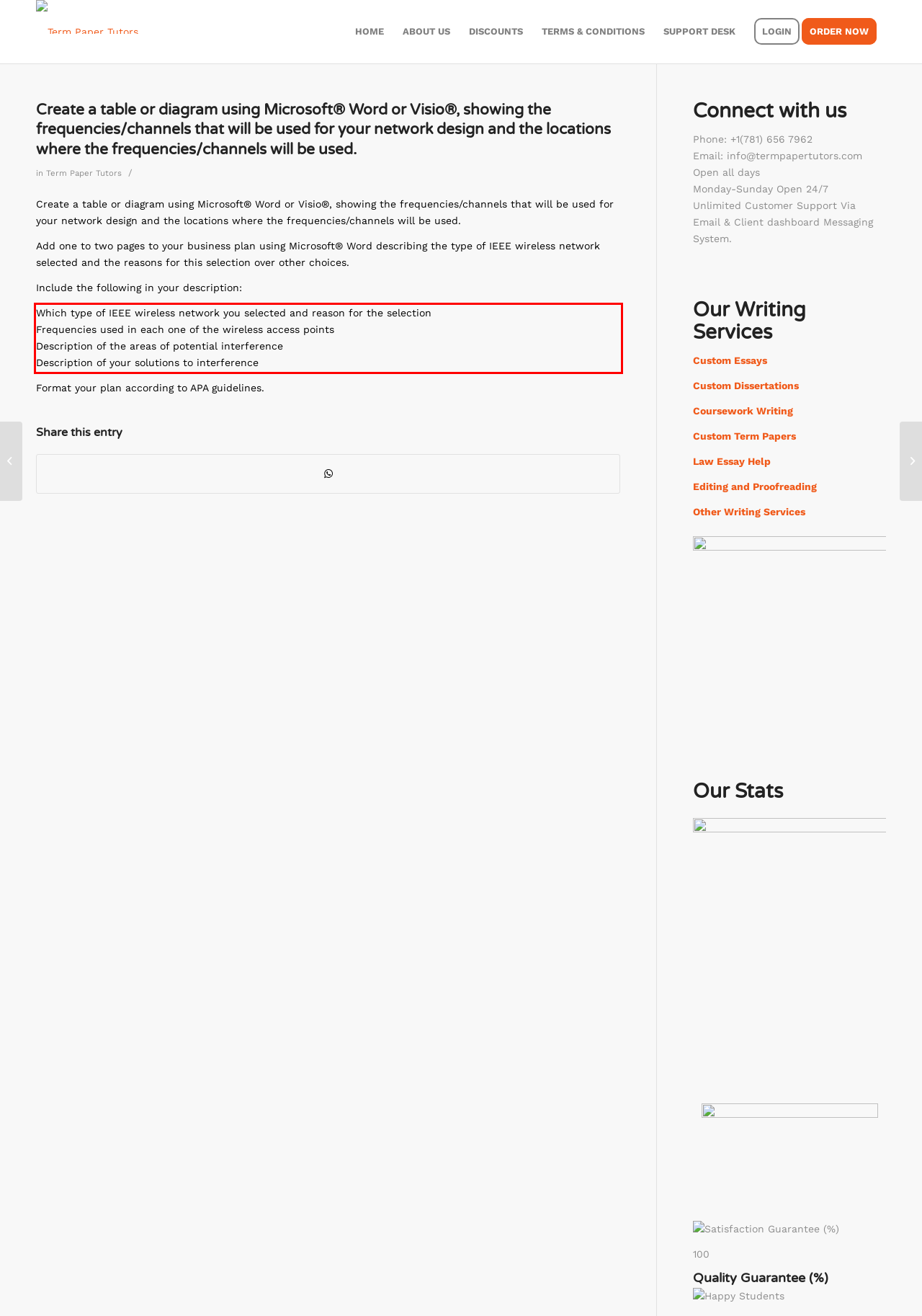Analyze the screenshot of a webpage where a red rectangle is bounding a UI element. Extract and generate the text content within this red bounding box.

Which type of IEEE wireless network you selected and reason for the selection Frequencies used in each one of the wireless access points Description of the areas of potential interference Description of your solutions to interference